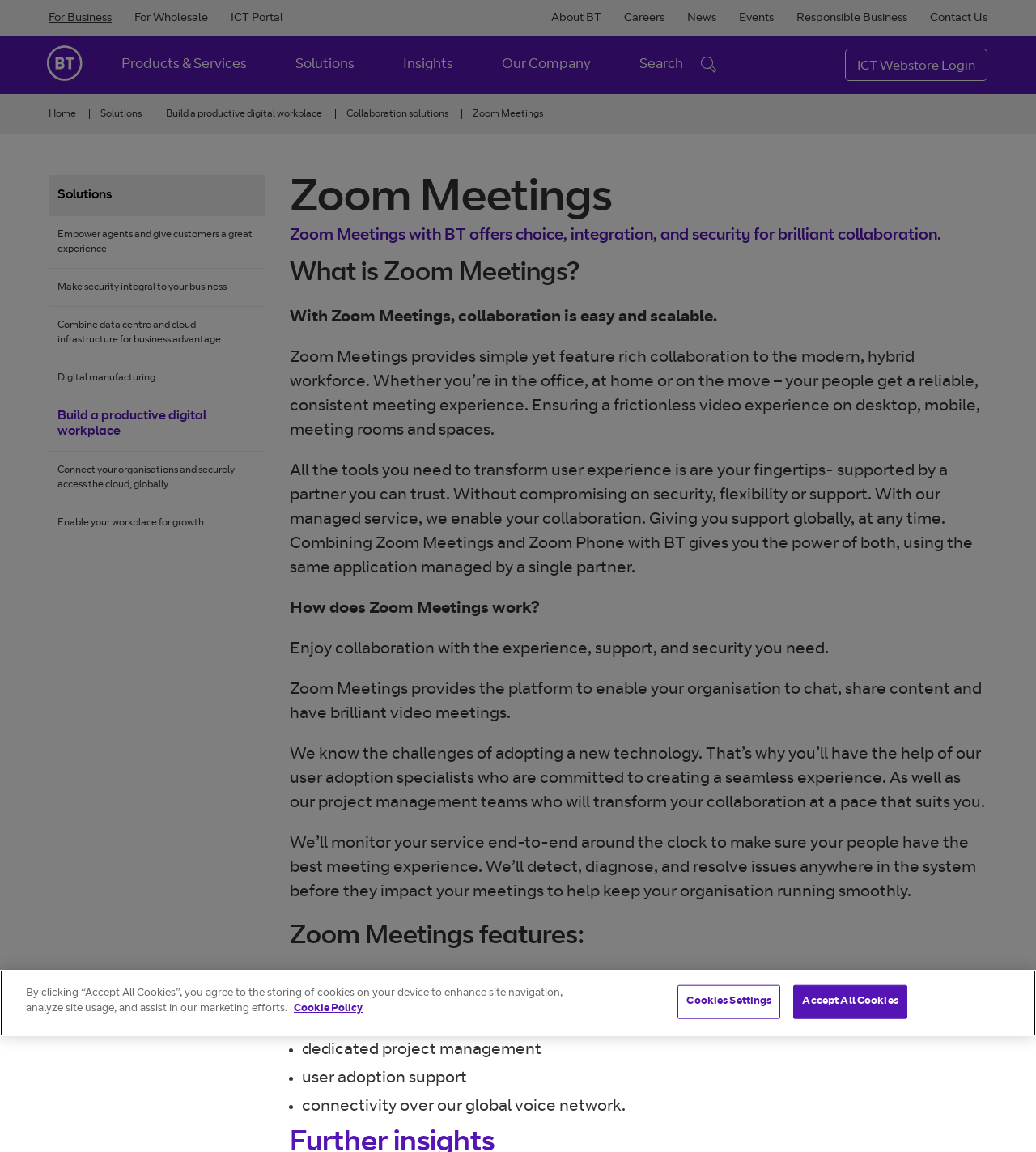Identify the bounding box coordinates of the clickable section necessary to follow the following instruction: "Click on About BT". The coordinates should be presented as four float numbers from 0 to 1, i.e., [left, top, right, bottom].

[0.532, 0.011, 0.58, 0.021]